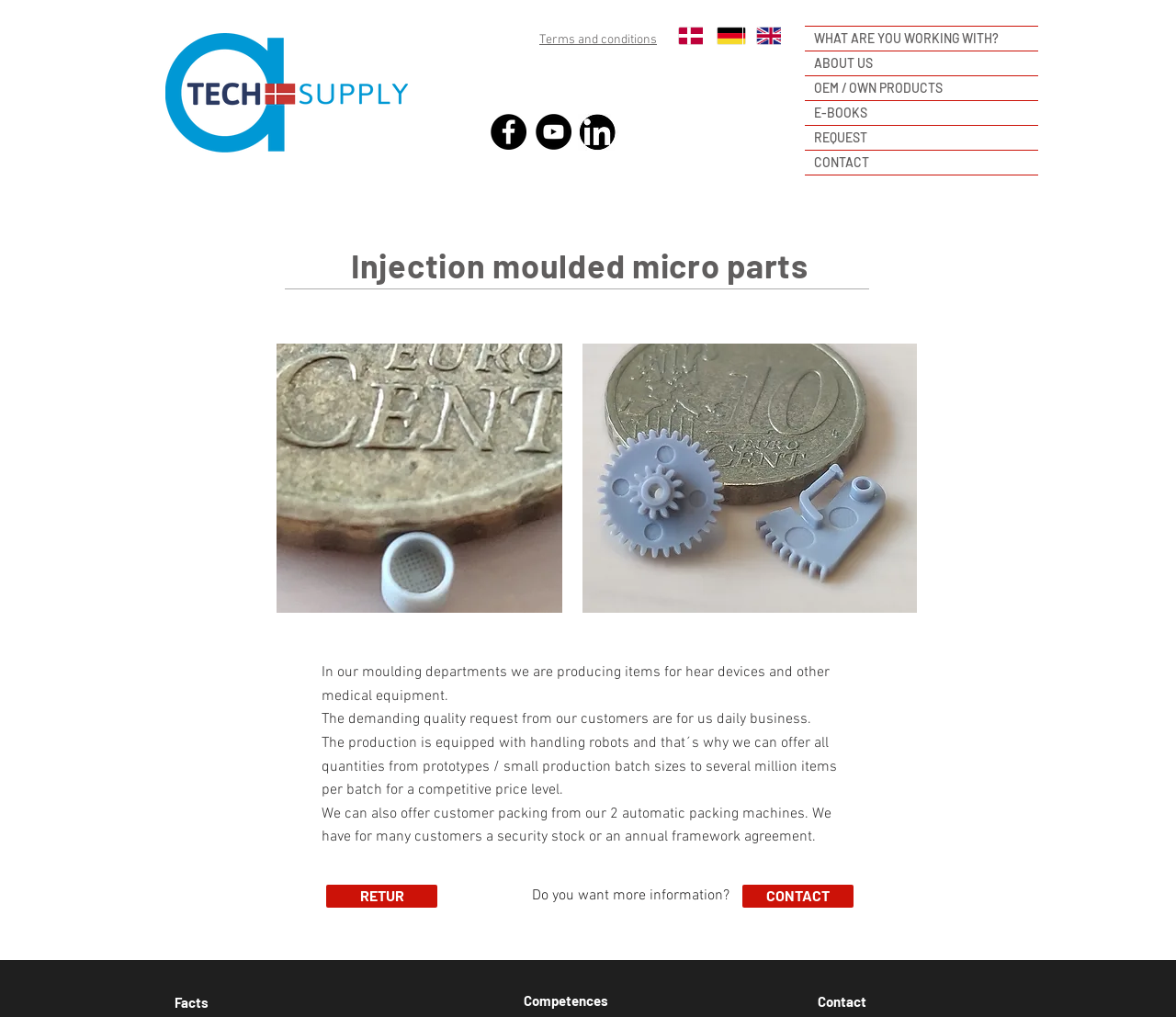What is the company logo on the top left?
Please provide a detailed and comprehensive answer to the question.

I found the logo by looking at the top left corner of the webpage, where I saw a link element with the text 'ATECH_SUPPLY_logo_cmyk_blå.png'. This suggests that the company logo is an image with this filename.